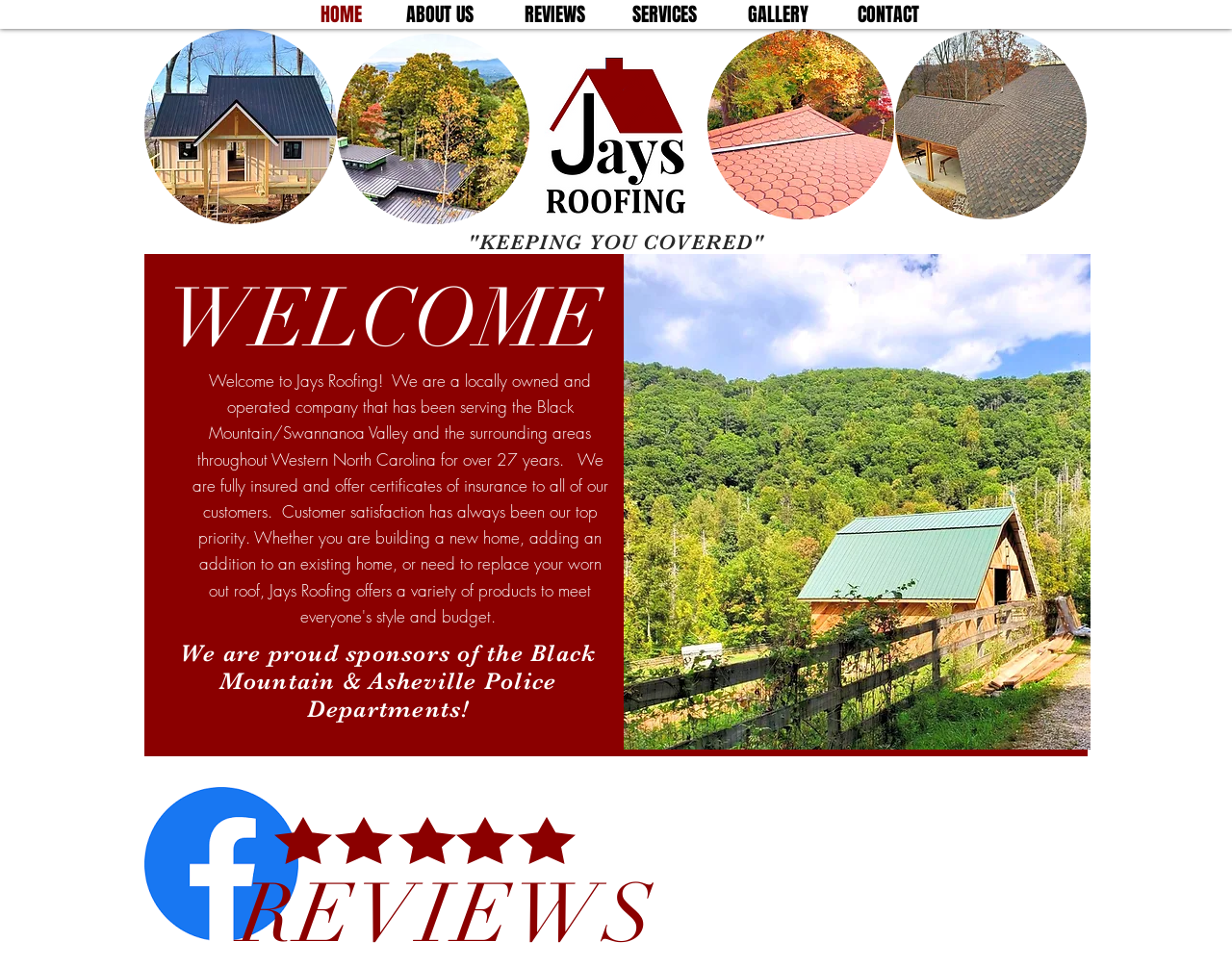How many images are there on the page?
Look at the screenshot and give a one-word or phrase answer.

7